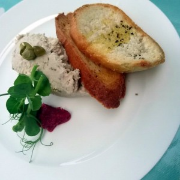What adds a pop of color to the dish?
Could you give a comprehensive explanation in response to this question?

According to the caption, the vibrant smear of berry compote adds a delightful pop of color to the dish, making it visually appealing and contributing to the overall presentation.